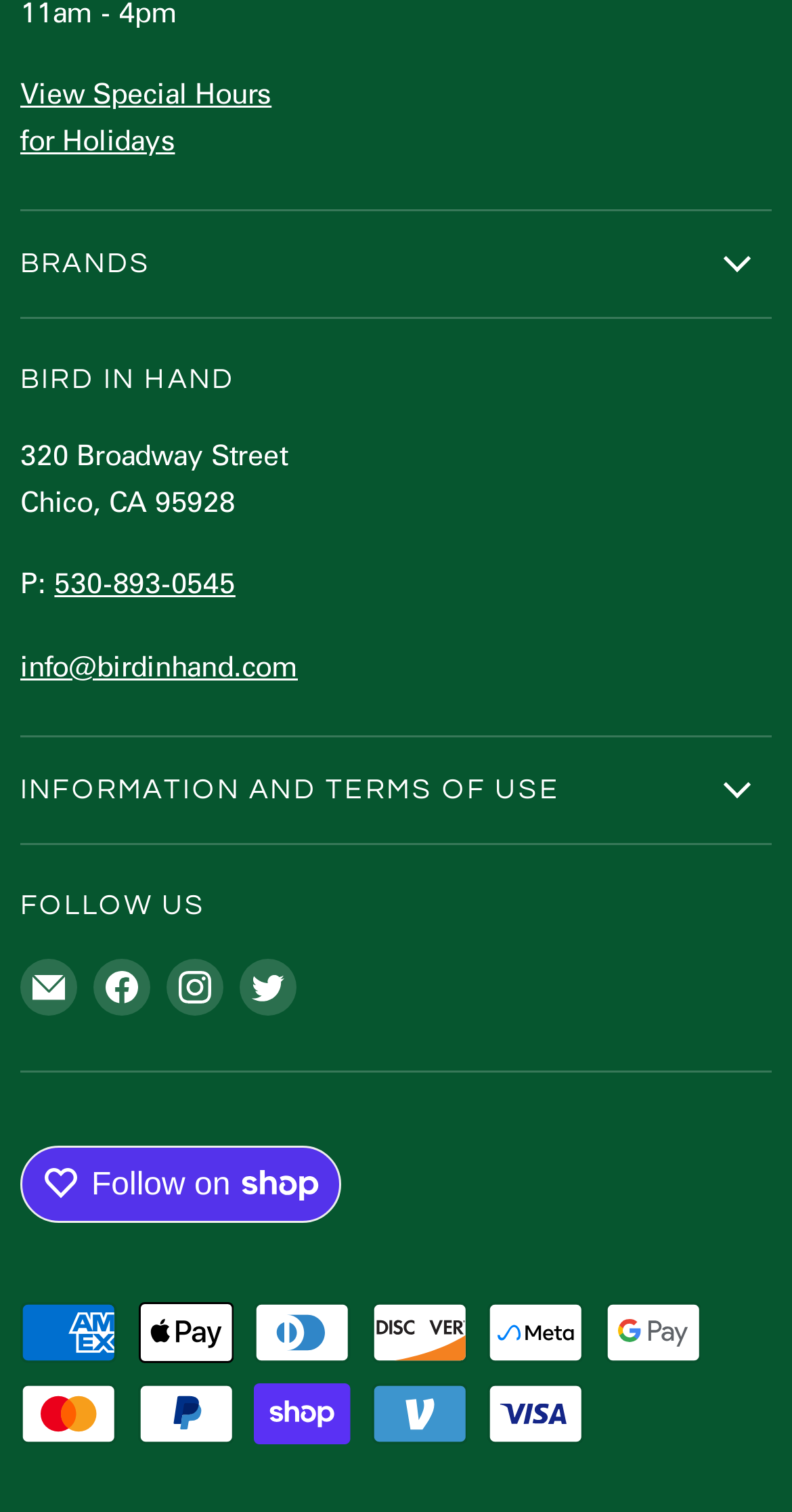How many social media platforms can Bird in Hand be found on?
Your answer should be a single word or phrase derived from the screenshot.

4